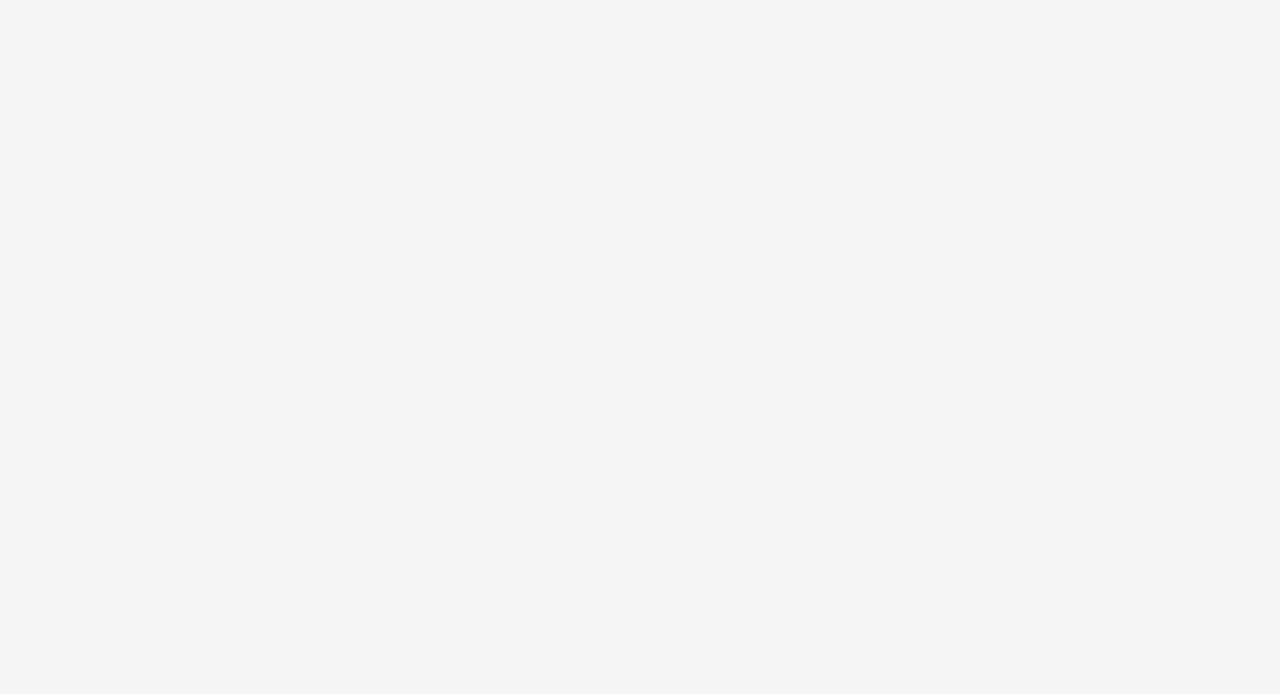Specify the bounding box coordinates of the element's area that should be clicked to execute the given instruction: "call the phone number". The coordinates should be four float numbers between 0 and 1, i.e., [left, top, right, bottom].

[0.651, 0.013, 0.742, 0.034]